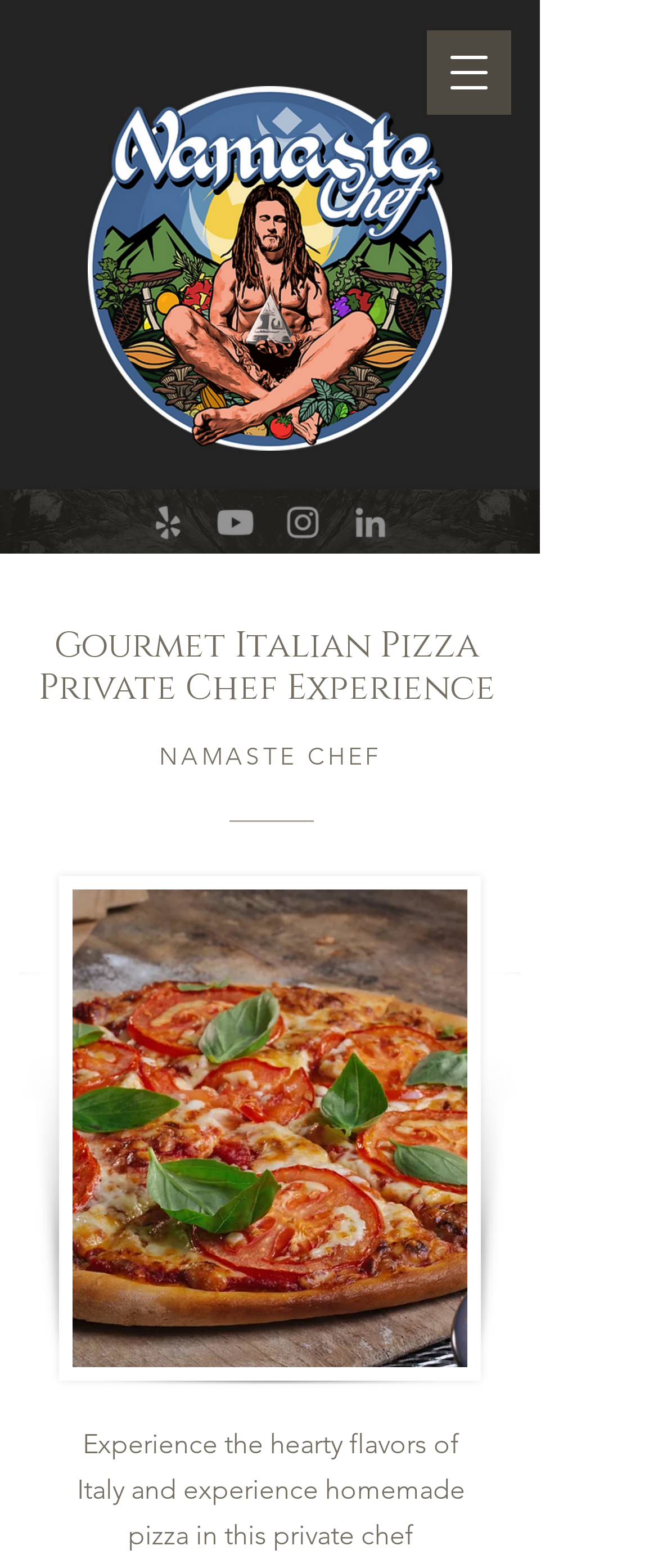What is the text above the 'Freshly Baked Pizza' image?
Observe the image and answer the question with a one-word or short phrase response.

NAMASTE CHEF